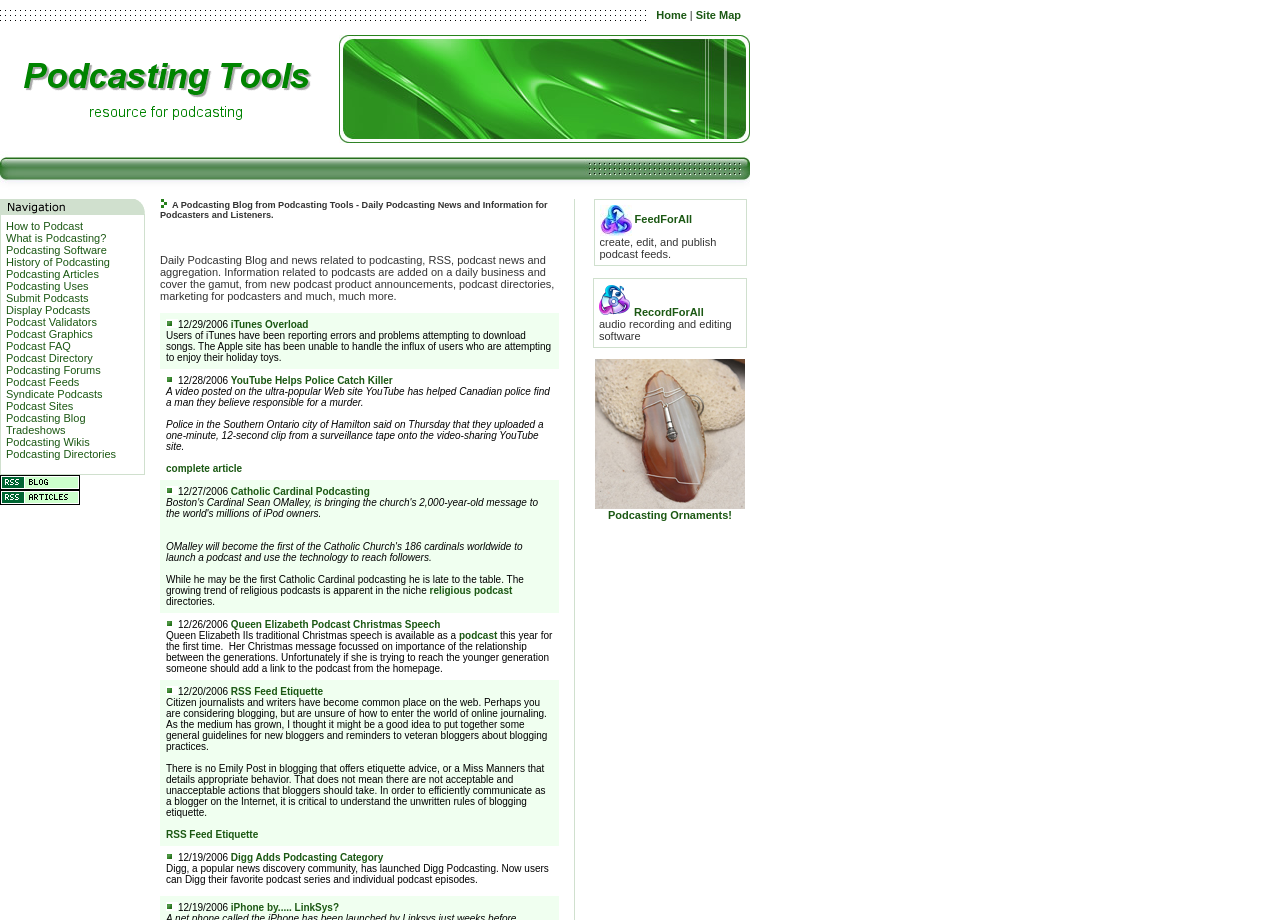Can you find the bounding box coordinates for the element that needs to be clicked to execute this instruction: "Click on the 'Home' link"? The coordinates should be given as four float numbers between 0 and 1, i.e., [left, top, right, bottom].

[0.513, 0.01, 0.537, 0.023]